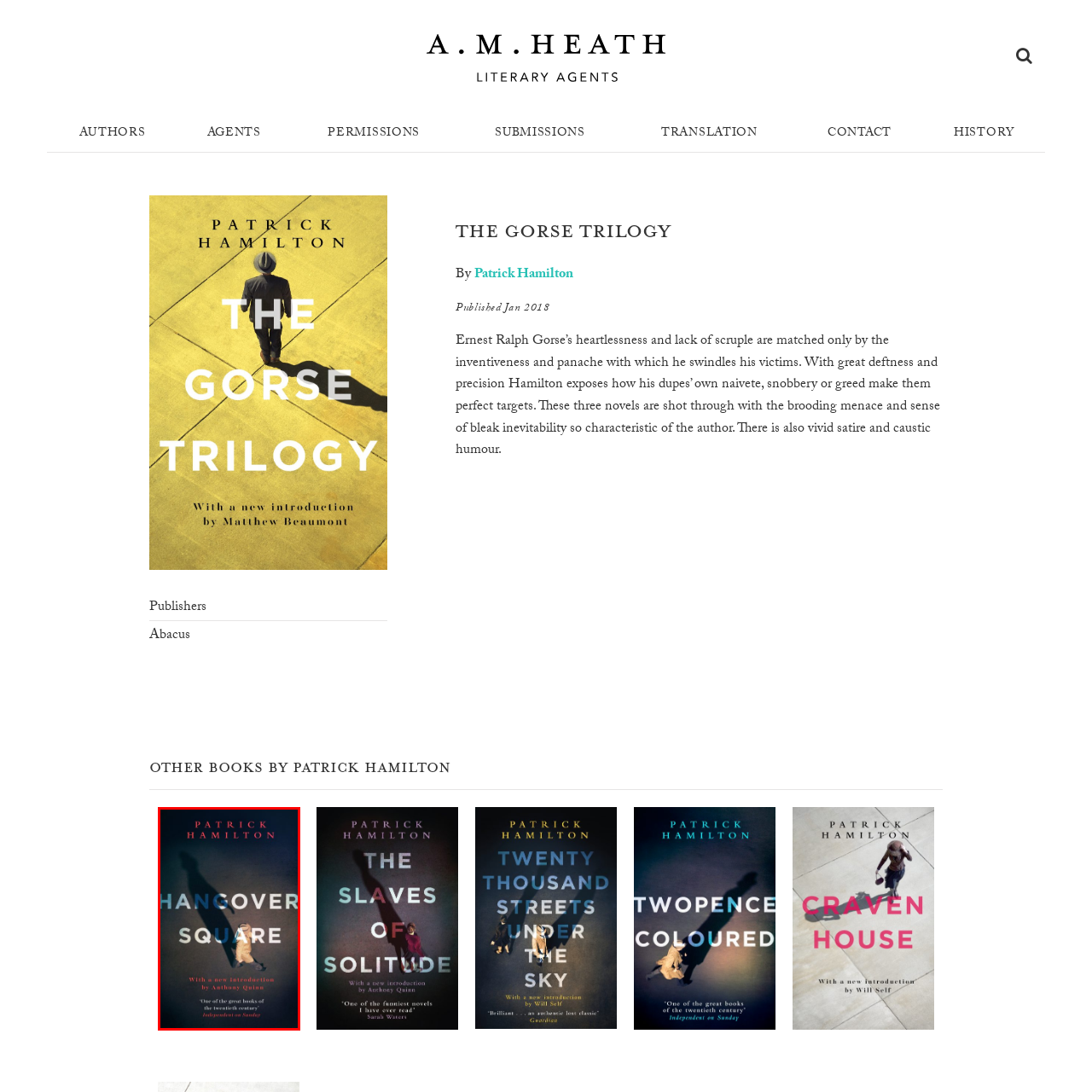What is the author's name?
Please analyze the image within the red bounding box and respond with a detailed answer to the question.

The question asks about the author's name. The image showcases the book cover, and at the top, the author's name 'Patrick Hamilton' is prominently displayed, making it easy to identify.